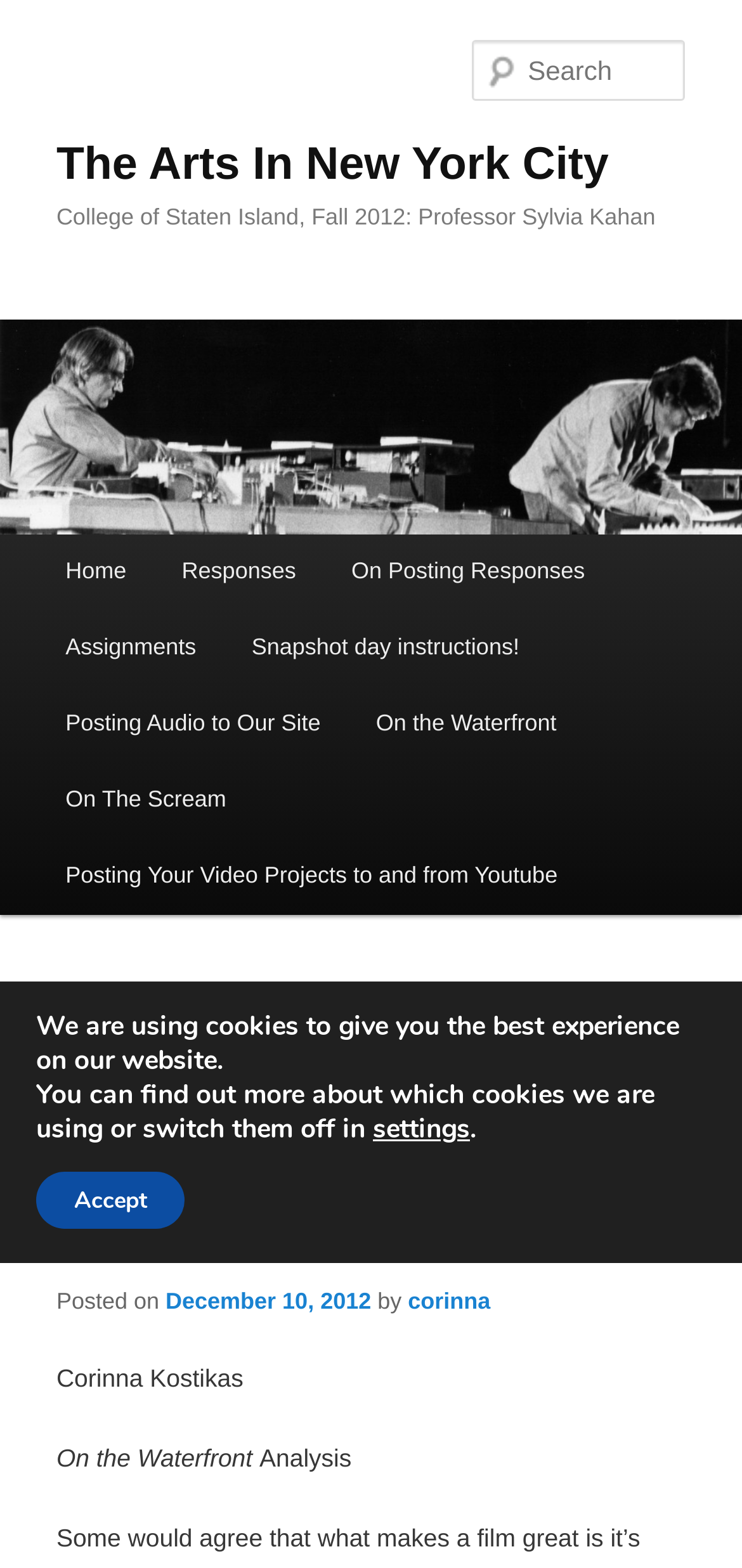Extract the bounding box coordinates of the UI element described by: "Posting Audio to Our Site". The coordinates should include four float numbers ranging from 0 to 1, e.g., [left, top, right, bottom].

[0.051, 0.437, 0.469, 0.486]